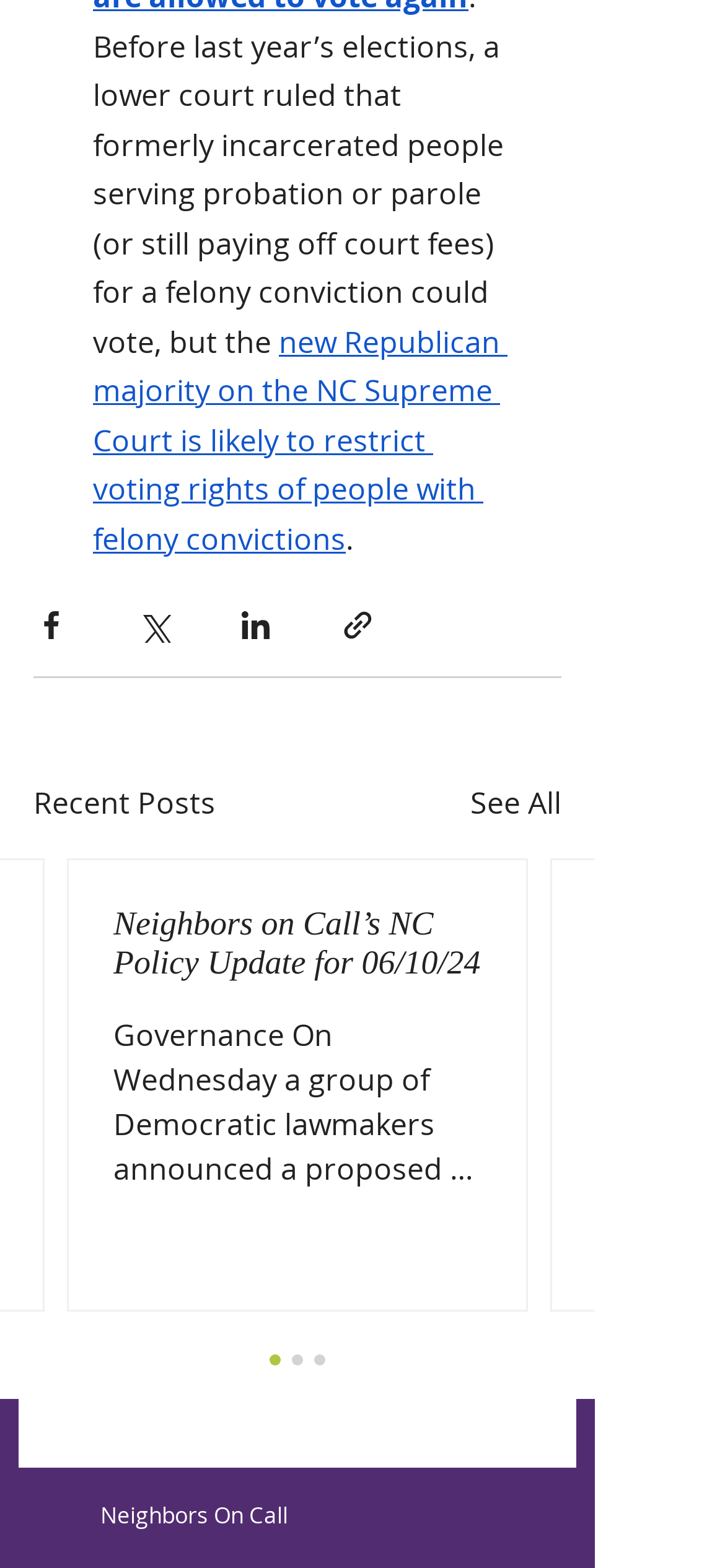Please identify the bounding box coordinates of the element I need to click to follow this instruction: "Get product information".

None